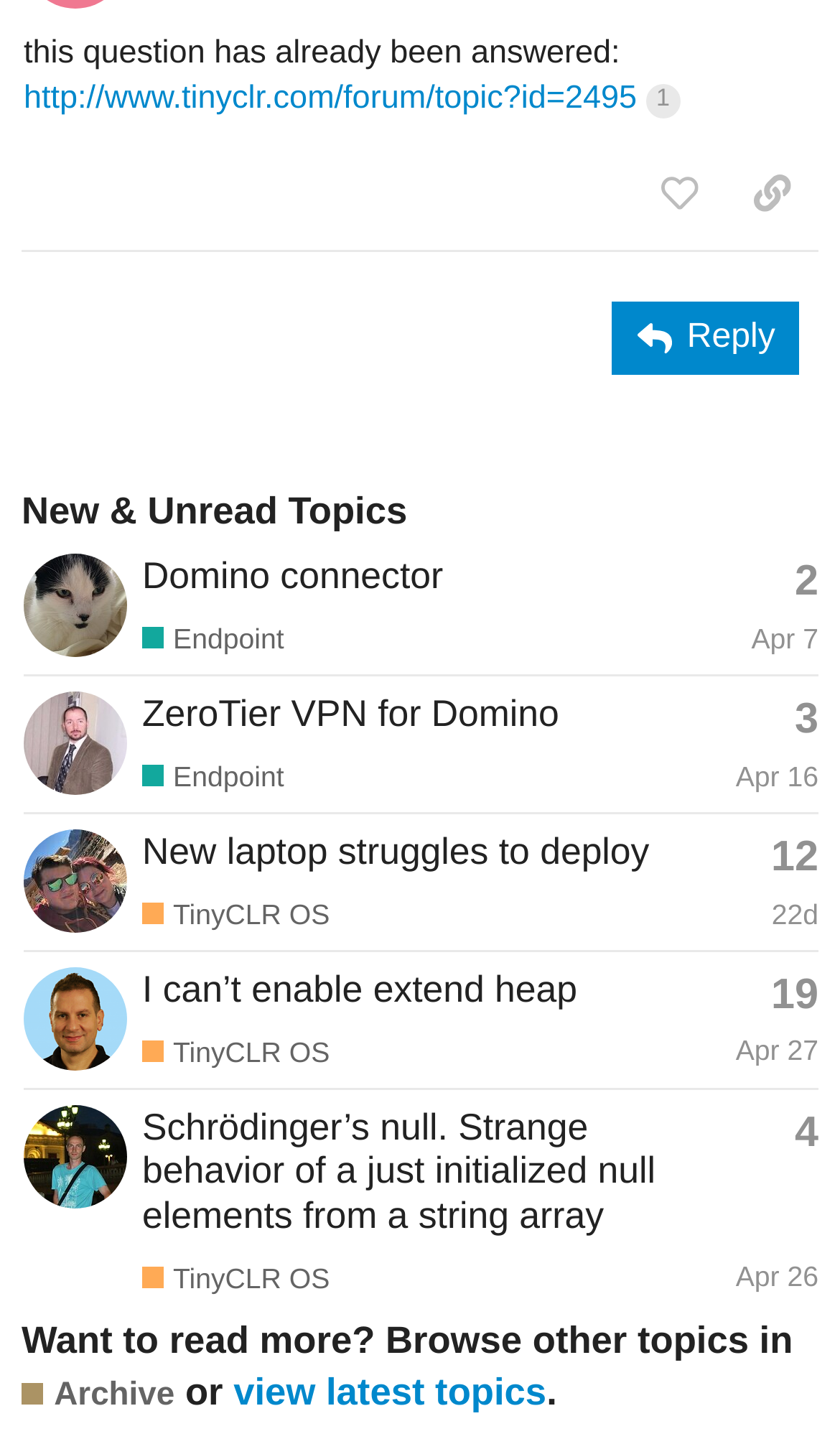Pinpoint the bounding box coordinates for the area that should be clicked to perform the following instruction: "Copy a link to this post to clipboard".

[0.864, 0.107, 0.974, 0.162]